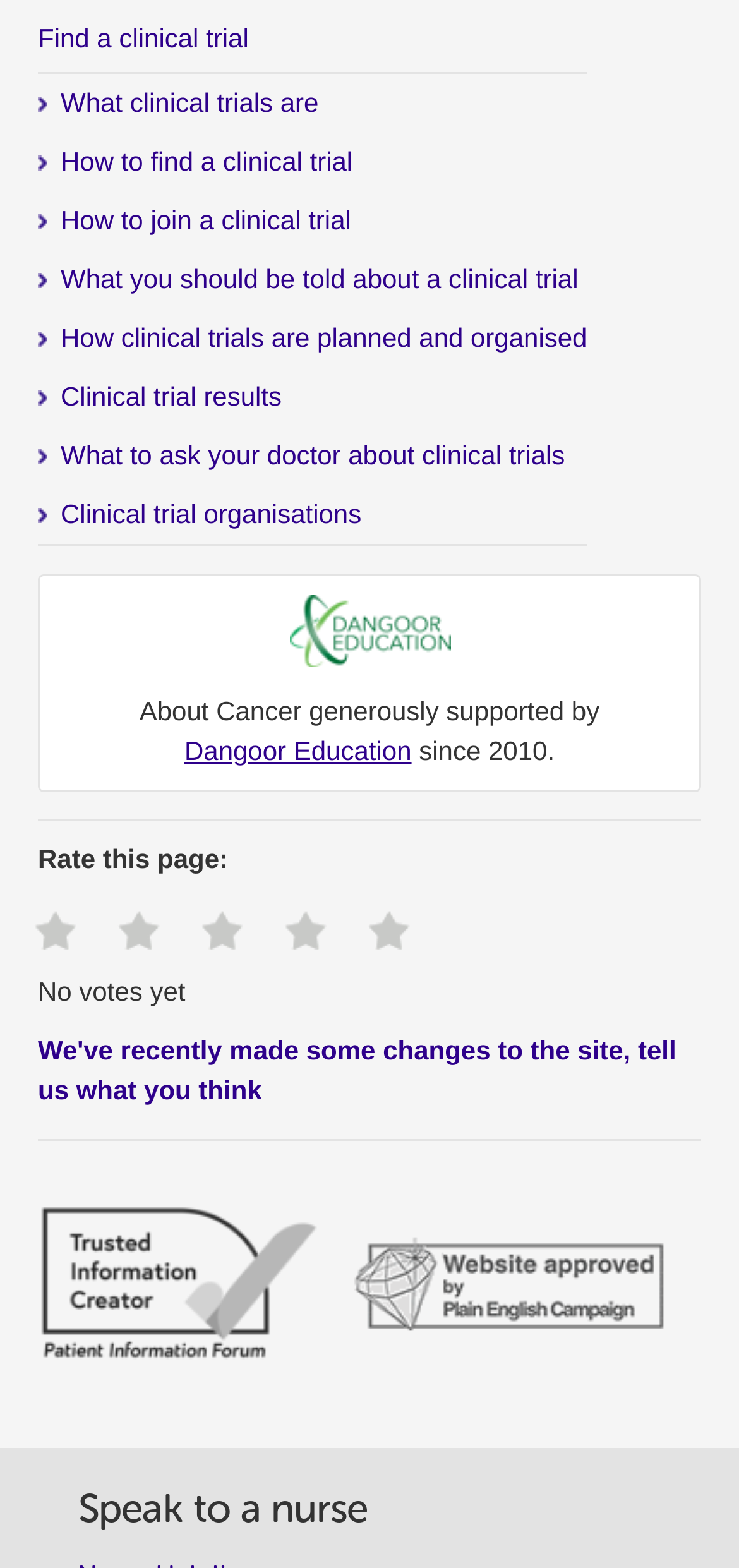Please give a succinct answer to the question in one word or phrase:
What organization is supporting the webpage?

Dangoor Education